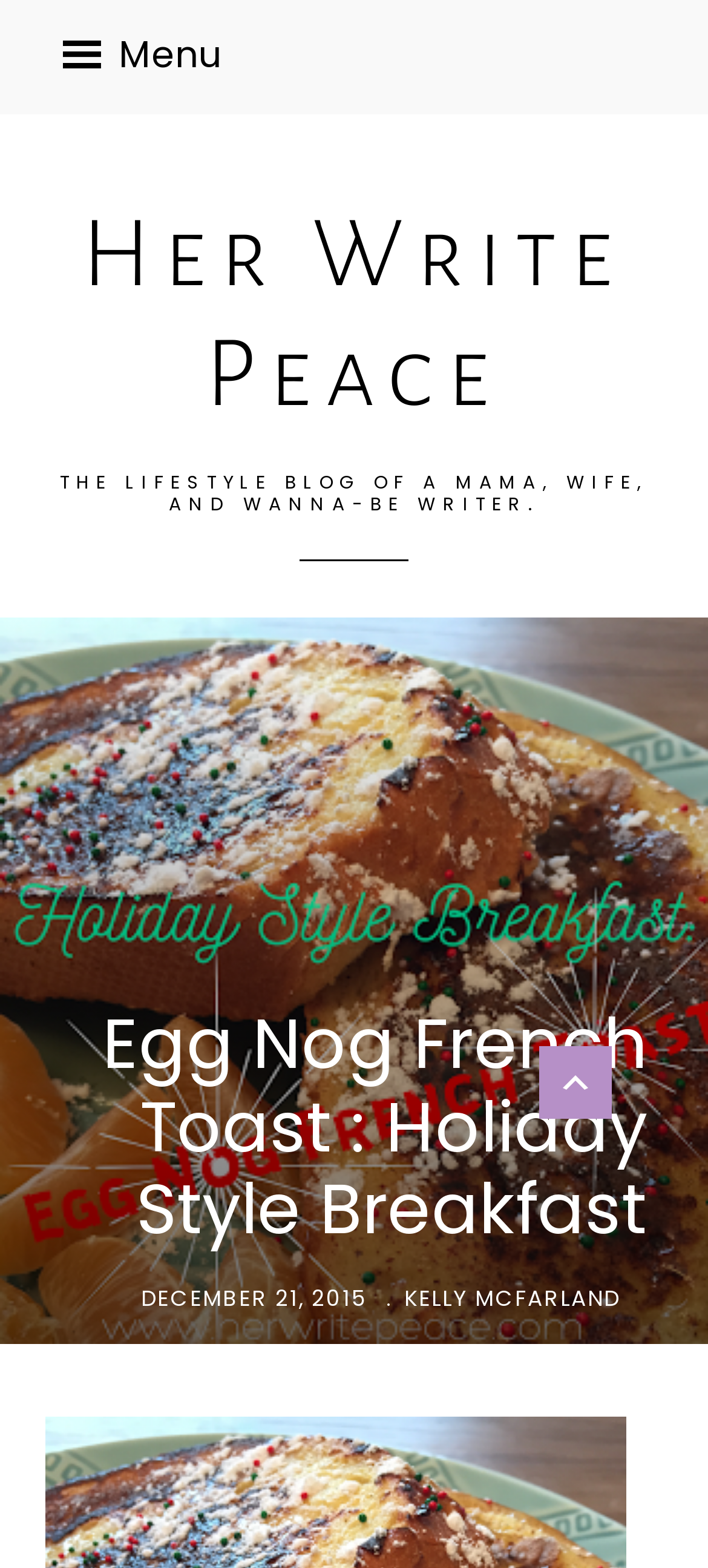Using the elements shown in the image, answer the question comprehensively: What is the type of content on this webpage?

The type of content on this webpage can be inferred from the description 'THE LIFESTYLE BLOG OF A MAMA, WIFE, AND WANNA-BE WRITER.' which suggests that the webpage is a lifestyle blog, likely containing articles and stories about the author's personal life and experiences.